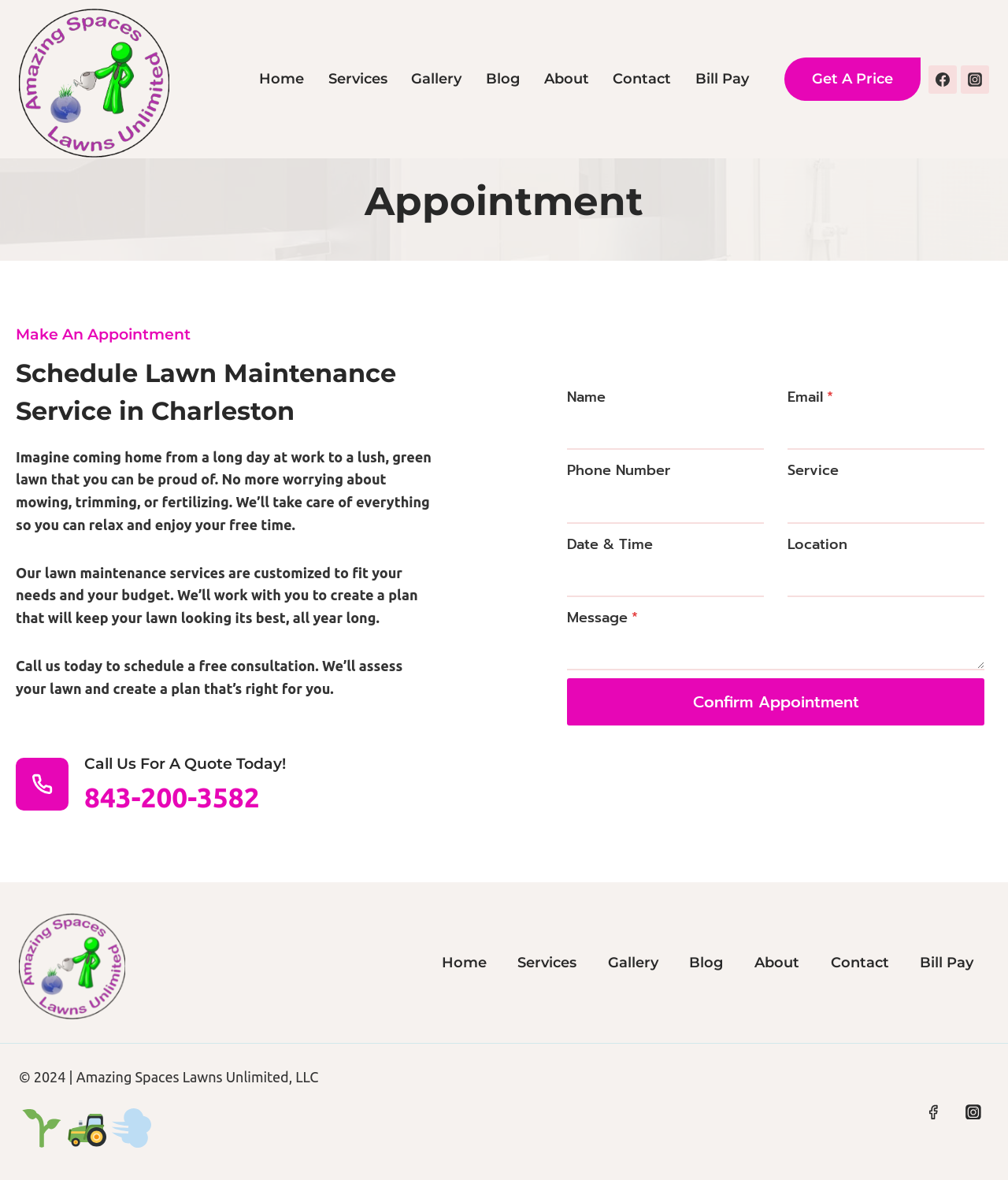Give a detailed explanation of the elements present on the webpage.

This webpage appears to be a lawn care service provider's website, specifically a page for making an appointment. At the top, there is a primary navigation menu with links to different sections of the website, including Home, Services, Gallery, Blog, About, Contact, and Bill Pay. Below the navigation menu, there is a call-to-action link to "Get A Price" and social media links to Facebook and Instagram, accompanied by their respective icons.

The main content of the page is divided into two sections. The left section contains a heading "Appointment" and a subheading "Make An Appointment" followed by a brief description of the lawn care services offered. There are three paragraphs of text describing the benefits of using their services, including a call to action to schedule a free consultation.

The right section of the main content is a form to fill out to make an appointment. The form has fields for name, email, phone number, service, date and time, location, and message. There is a "Confirm Appointment" button at the bottom of the form.

At the bottom of the page, there is a footer section with a secondary navigation menu identical to the primary navigation menu at the top. Below the navigation menu, there is a copyright notice and a set of three icons: a tree, a truck, and a explosion, which may represent the company's logo or branding. There are also links to Facebook and Instagram again, accompanied by their respective icons.